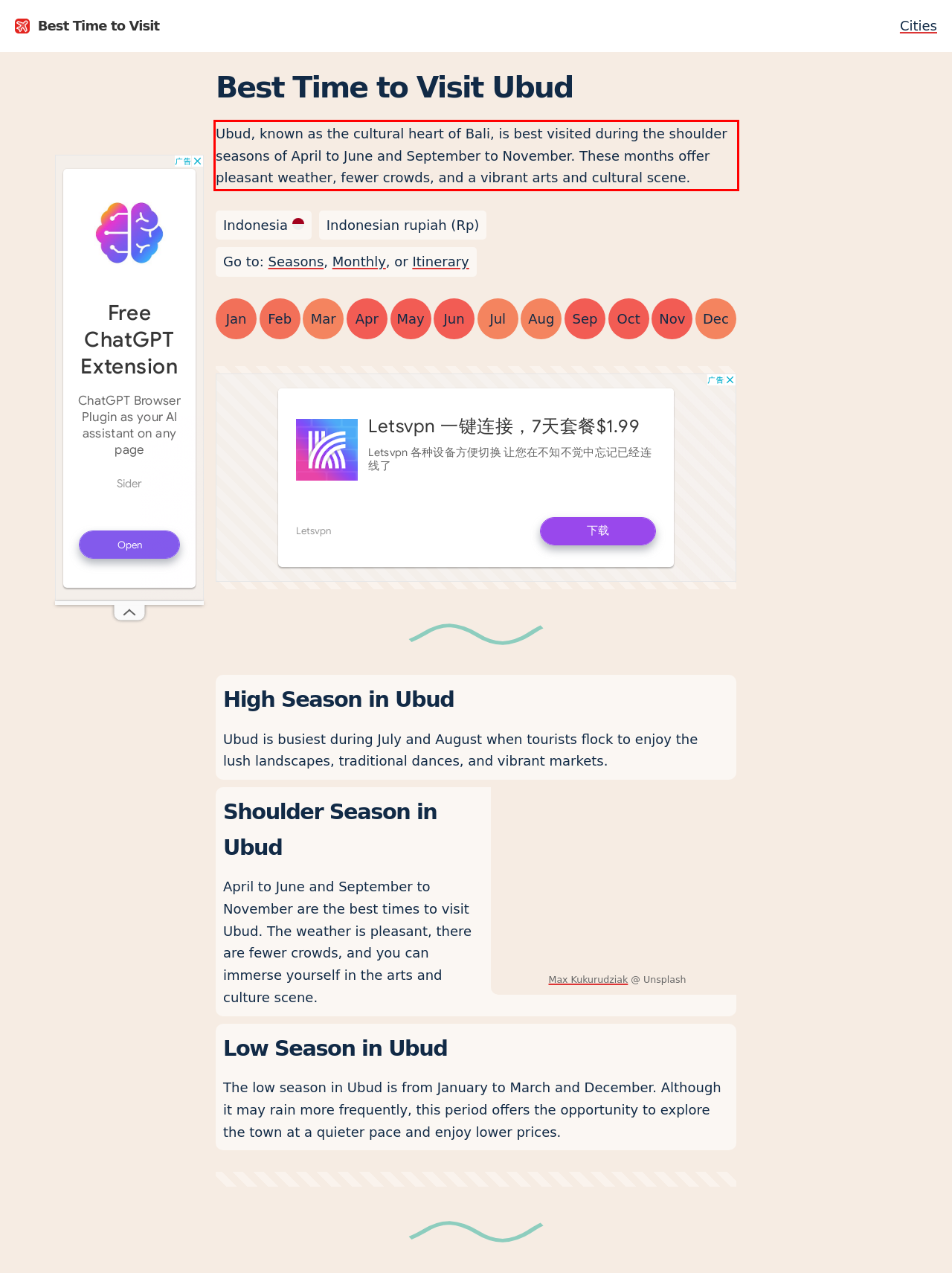Please look at the webpage screenshot and extract the text enclosed by the red bounding box.

Ubud, known as the cultural heart of Bali, is best visited during the shoulder seasons of April to June and September to November. These months offer pleasant weather, fewer crowds, and a vibrant arts and cultural scene.